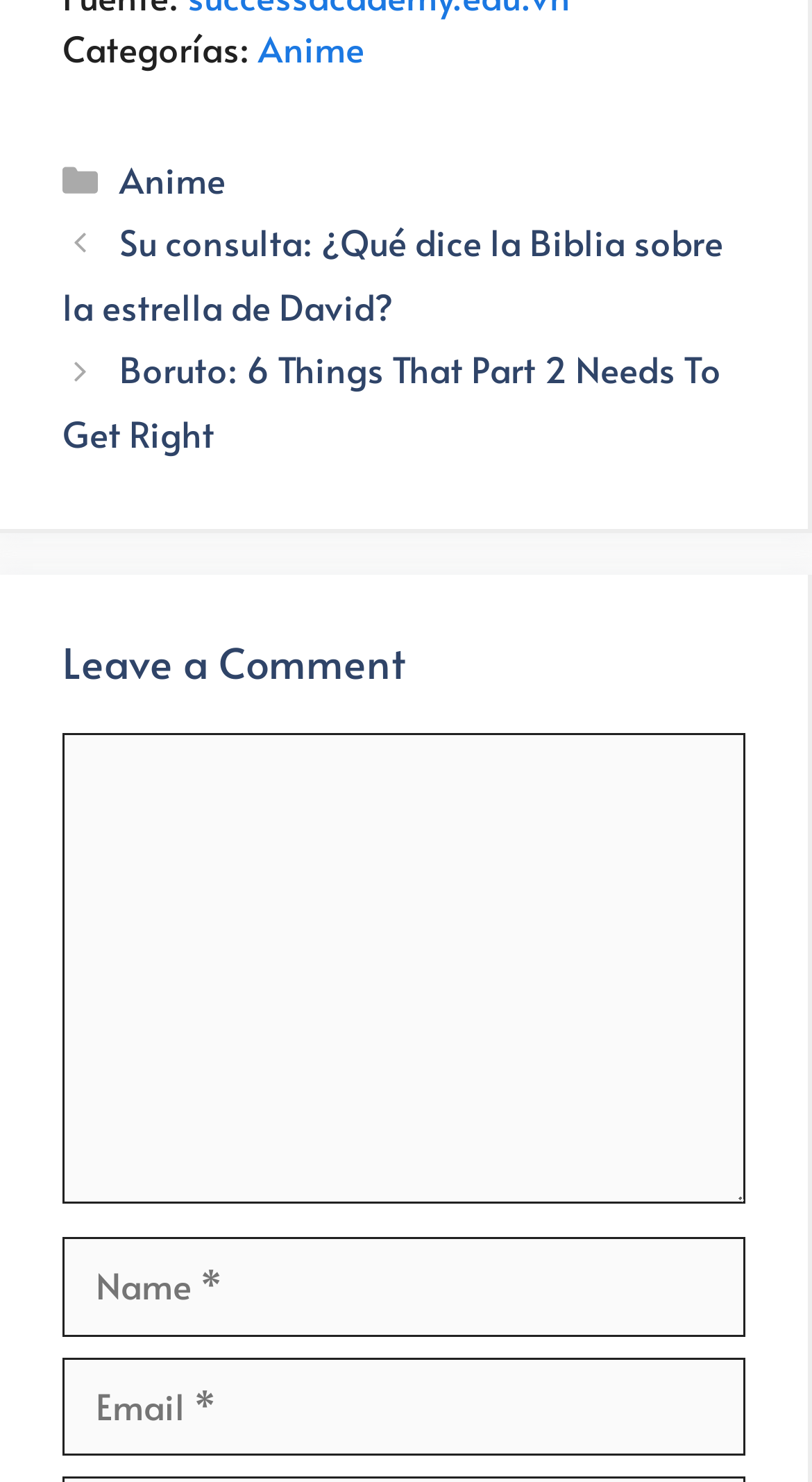Given the element description, predict the bounding box coordinates in the format (top-left x, top-left y, bottom-right x, bottom-right y), using floating point numbers between 0 and 1: parent_node: Comment name="email" placeholder="Email *"

[0.077, 0.916, 0.918, 0.982]